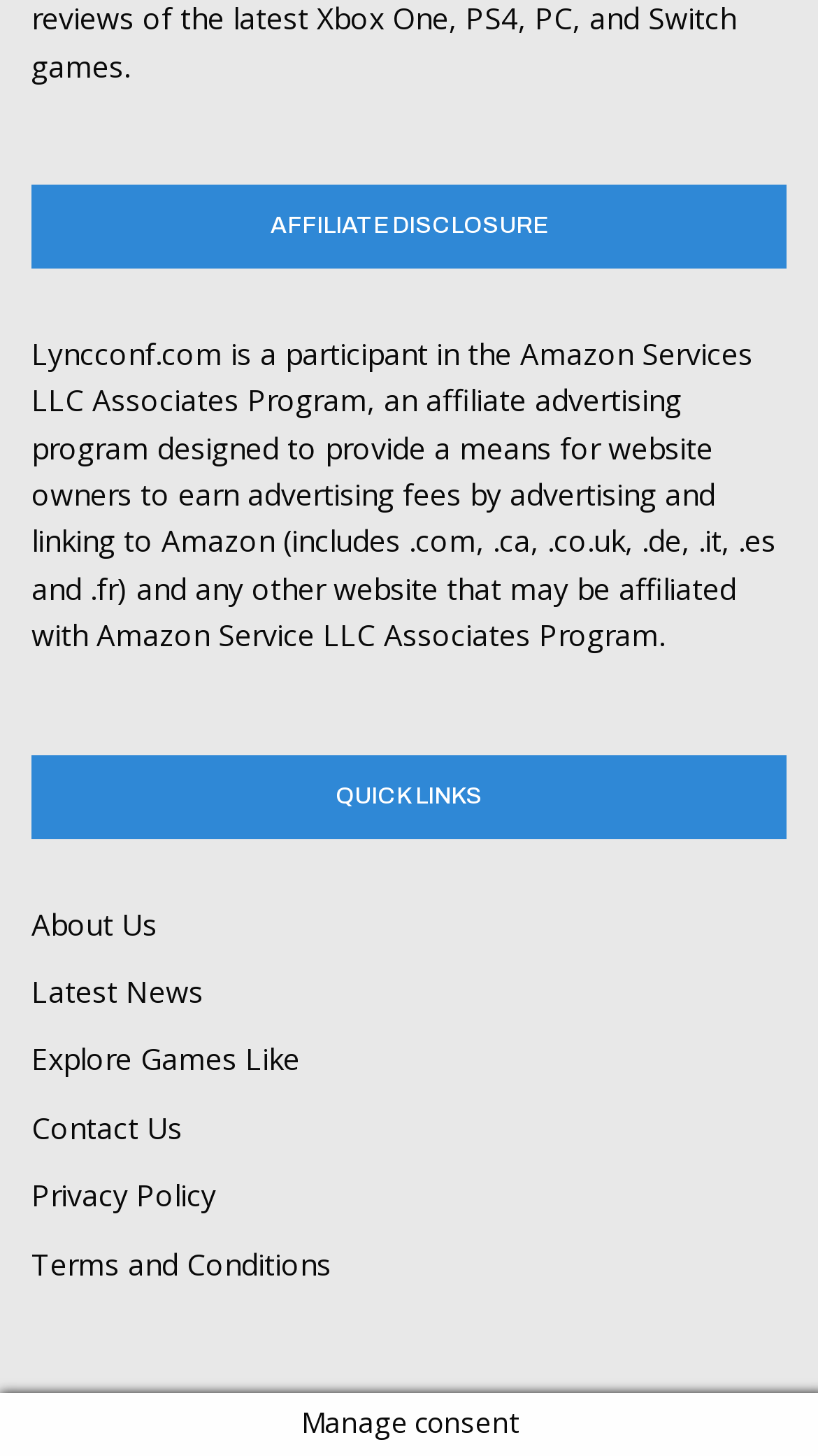Please find the bounding box for the UI component described as follows: "Explore Games Like".

[0.038, 0.714, 0.367, 0.741]